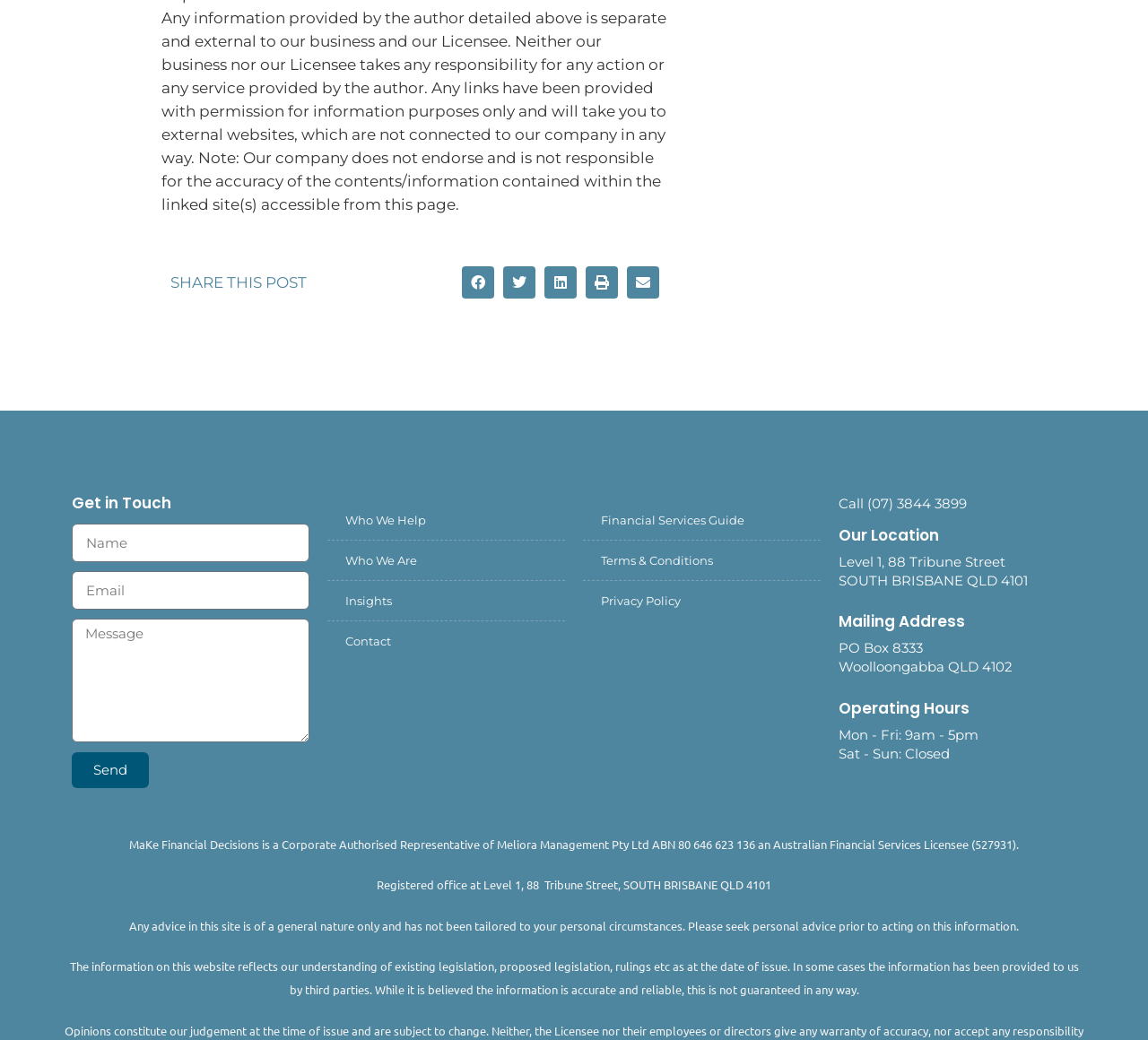Find the bounding box coordinates for the area that should be clicked to accomplish the instruction: "Open 'Ethereum trading price'".

None